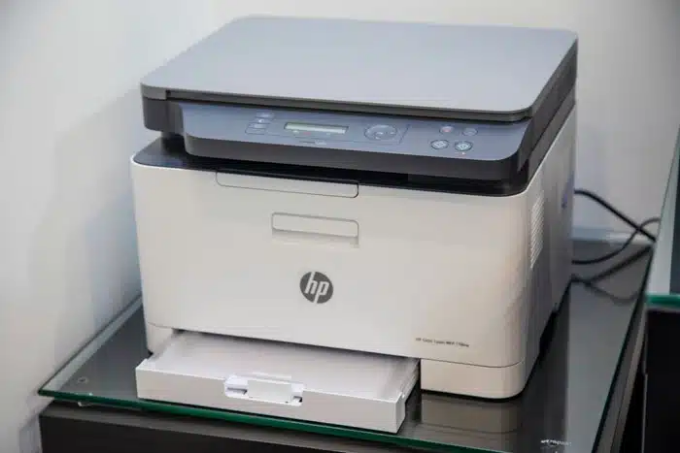Refer to the image and provide an in-depth answer to the question:
What type of scanner does the printer have?

The printer features a sleek, modern design with a top-loading scanner, which is a convenient and space-saving design for scanning documents.